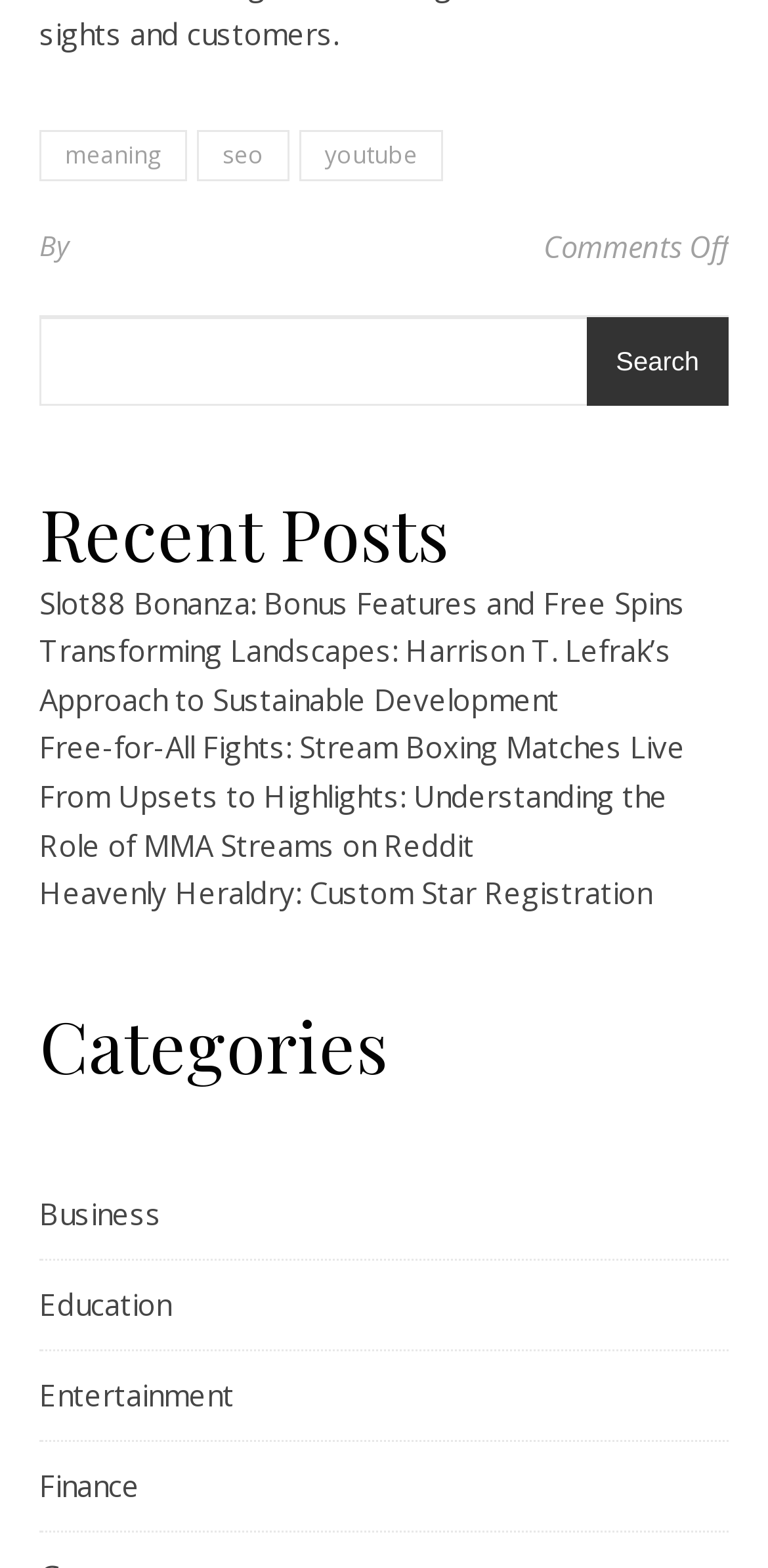Please locate the bounding box coordinates of the element that should be clicked to achieve the given instruction: "watch youtube".

[0.39, 0.082, 0.577, 0.115]